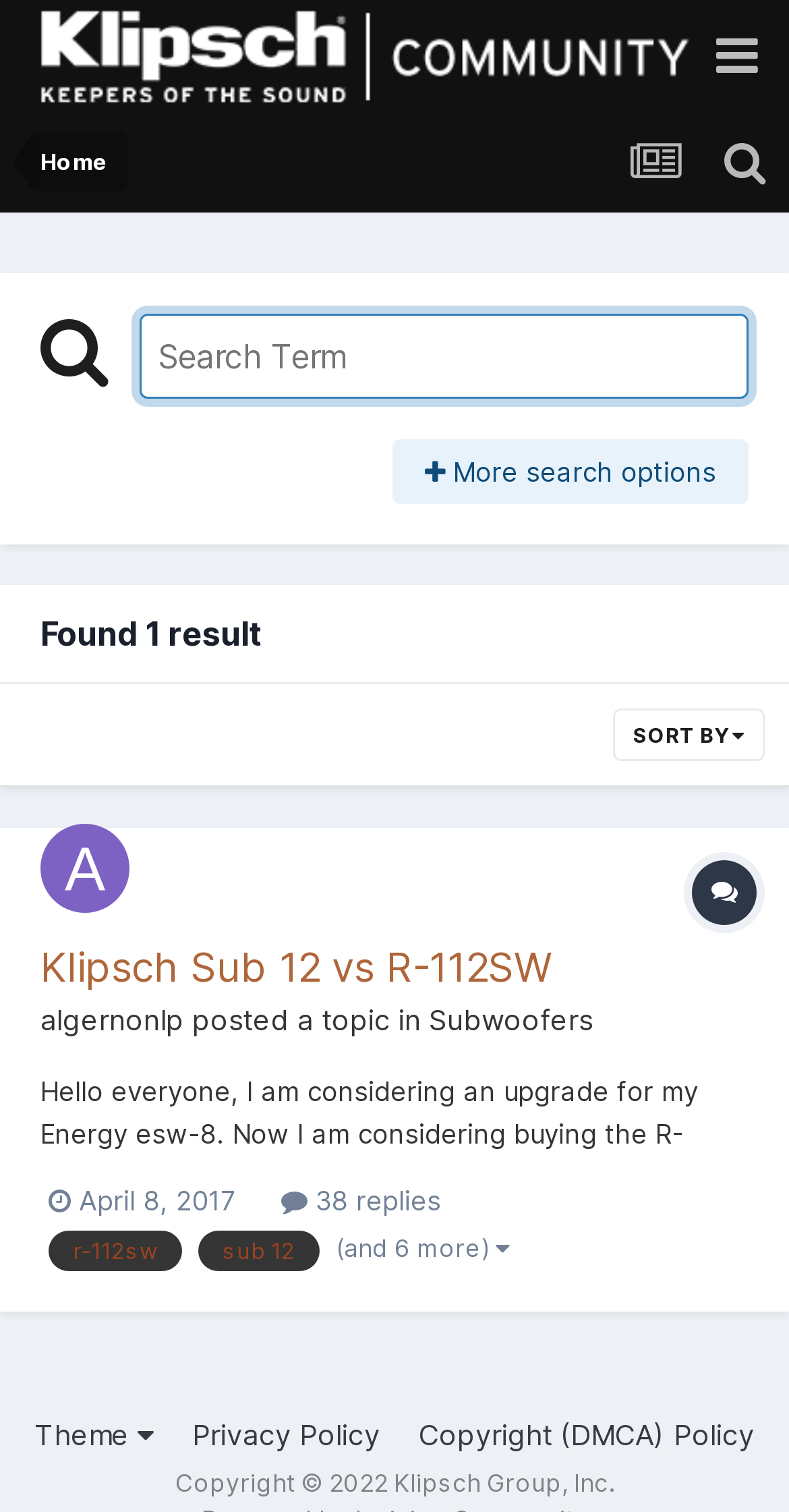Predict the bounding box of the UI element based on this description: "alt="The Klipsch Audio Community"".

[0.038, 0.0, 0.885, 0.074]